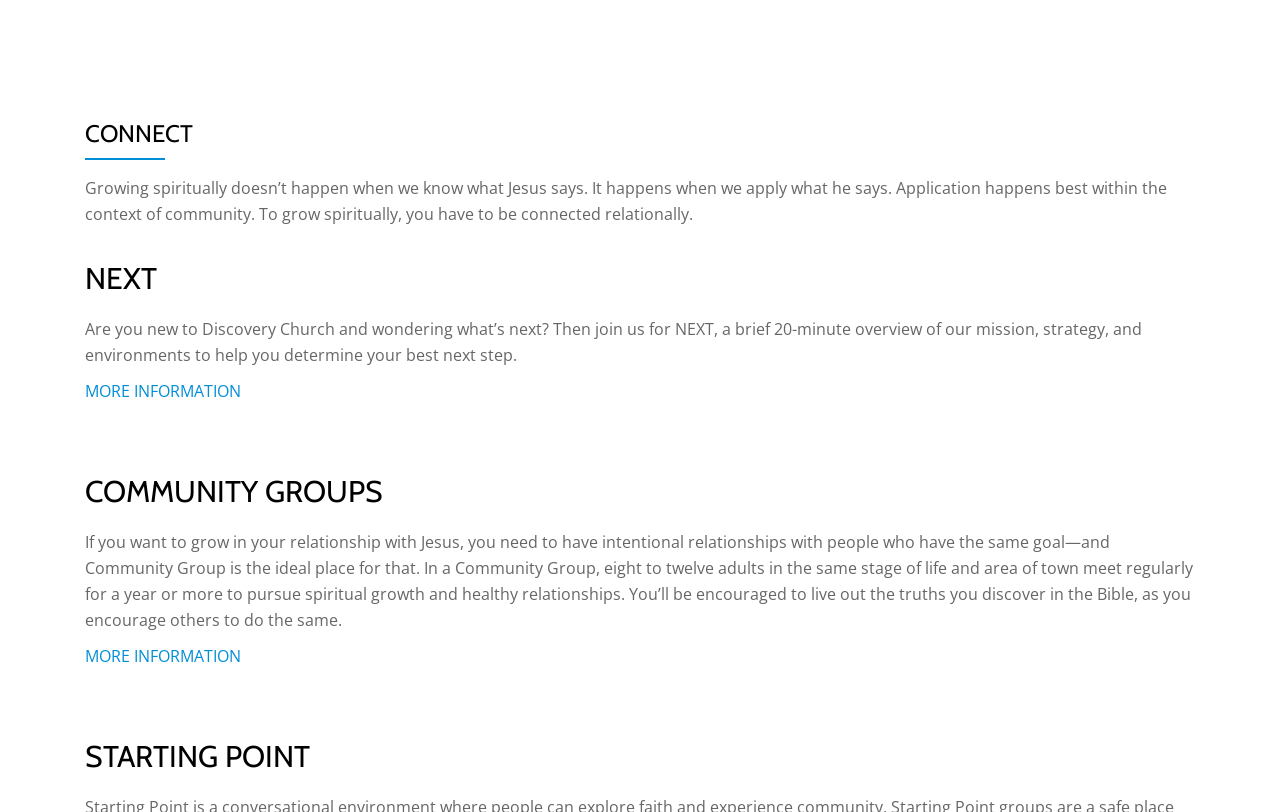What is the purpose of Community Group?
Provide a short answer using one word or a brief phrase based on the image.

To pursue spiritual growth and healthy relationships